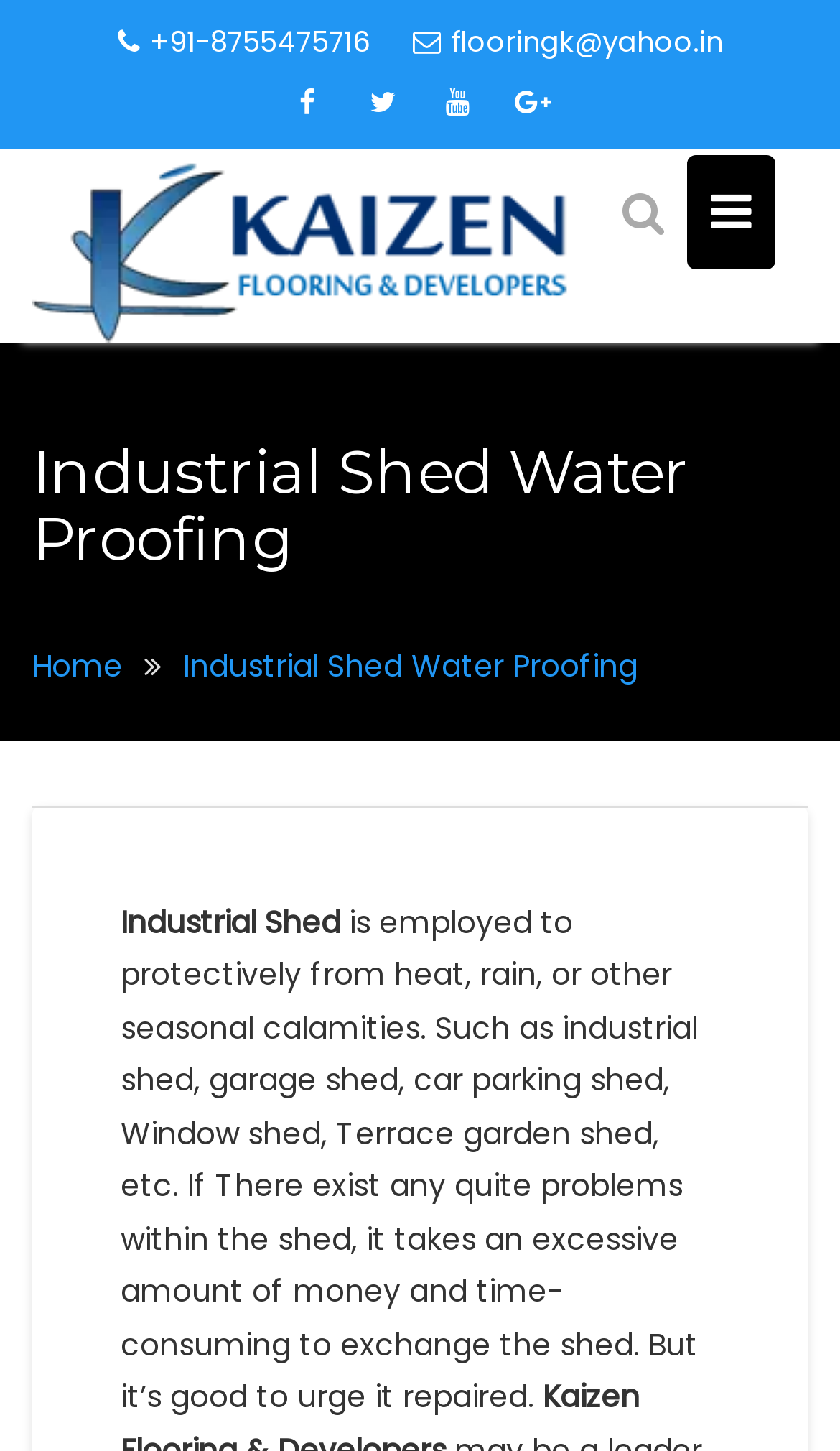Refer to the screenshot and answer the following question in detail:
What is the name of the company on the webpage?

I found the name of the company by looking at the link element with the OCR text 'Kaizen Flooring & Developers' located at the top of the webpage, which is also accompanied by an image with the same name.